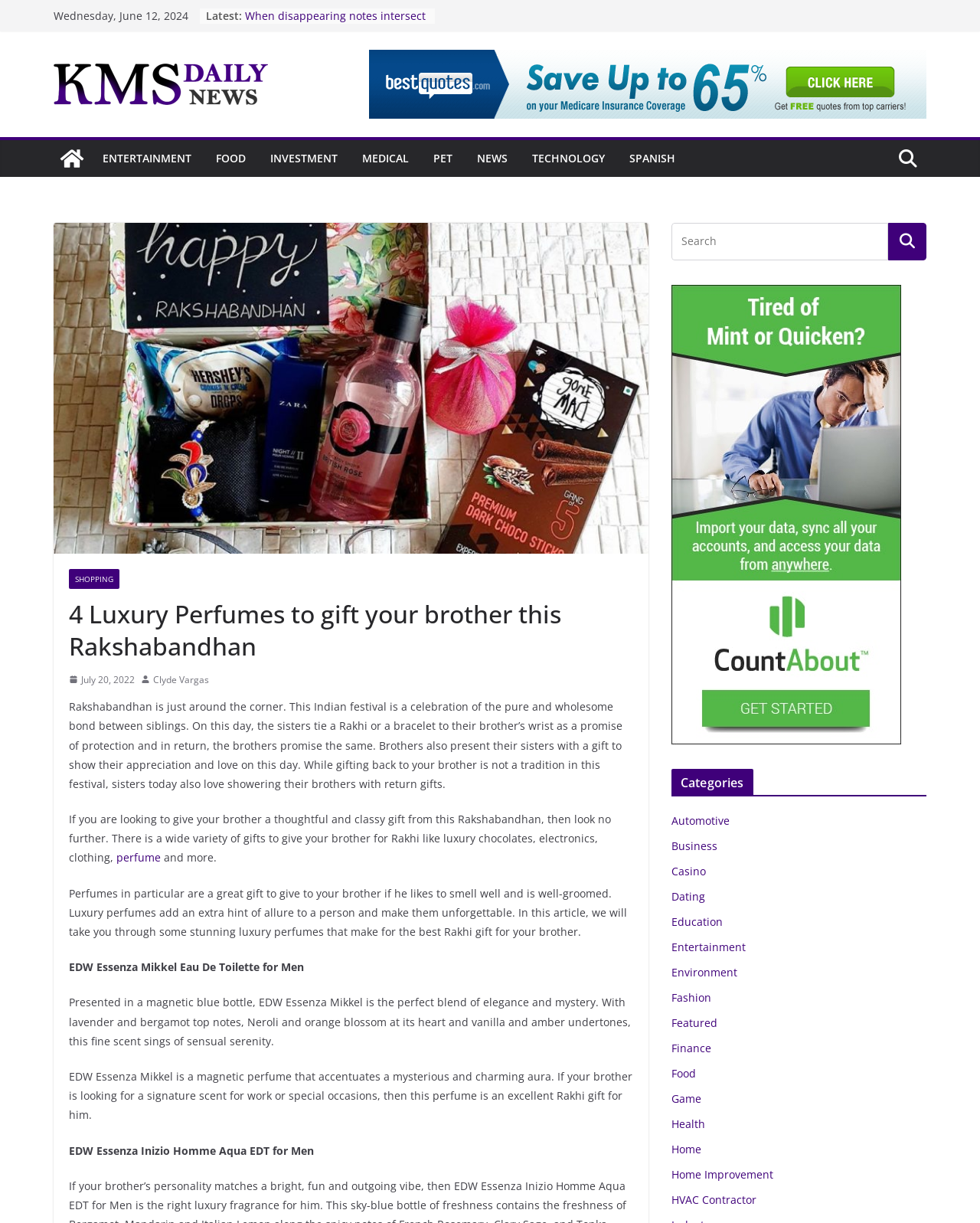Determine the bounding box for the UI element described here: "HVAC Contractor".

[0.685, 0.975, 0.772, 0.987]